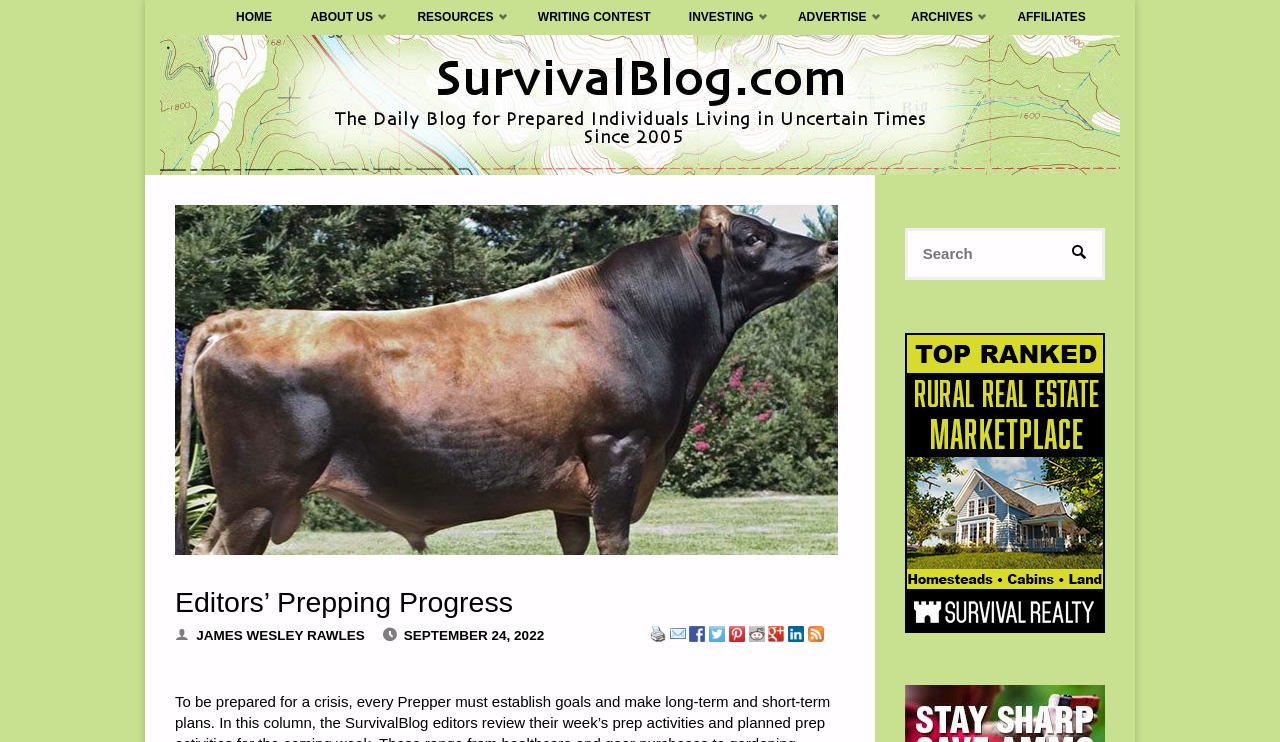Locate the bounding box coordinates of the segment that needs to be clicked to meet this instruction: "Search for something".

[0.707, 0.307, 0.864, 0.377]